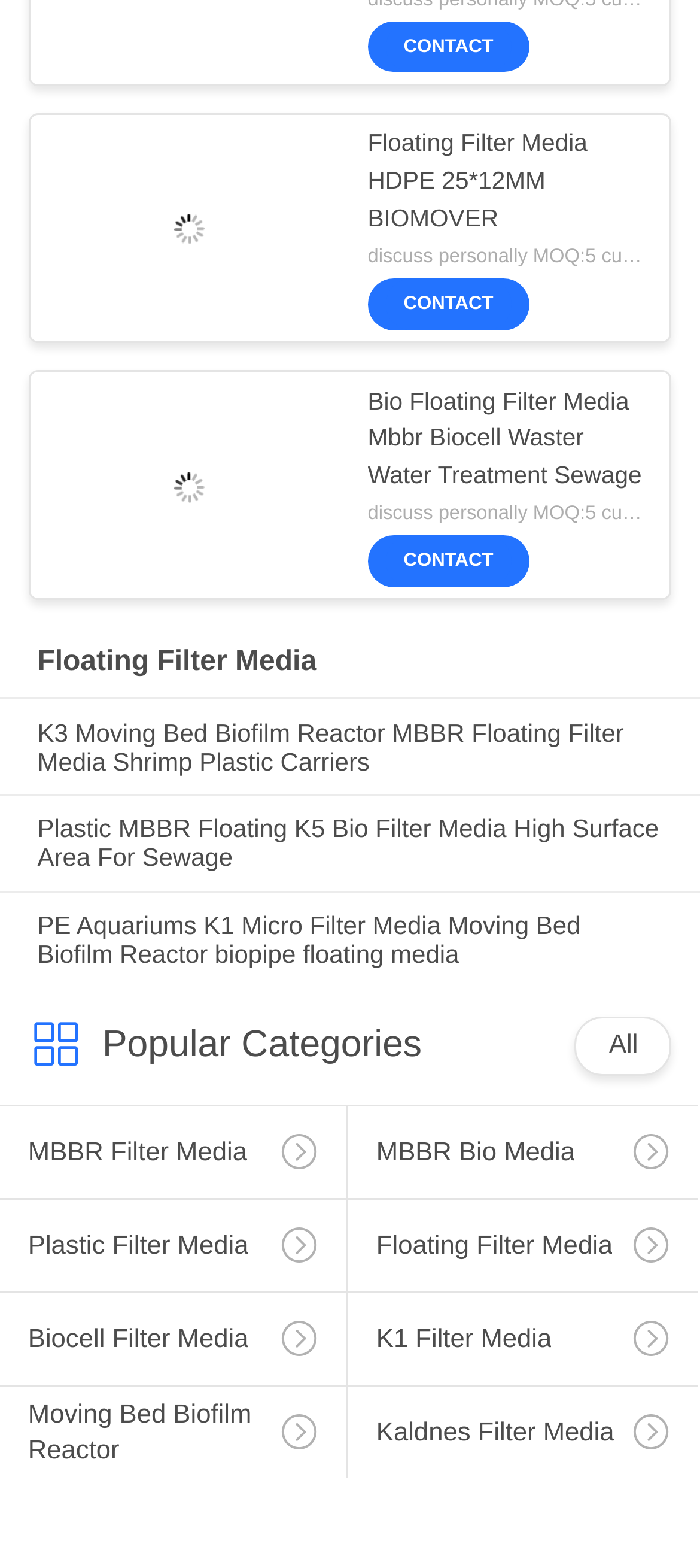Please pinpoint the bounding box coordinates for the region I should click to adhere to this instruction: "View Floating Filter Media HDPE 25*12MM BIOMOVER".

[0.525, 0.081, 0.917, 0.152]